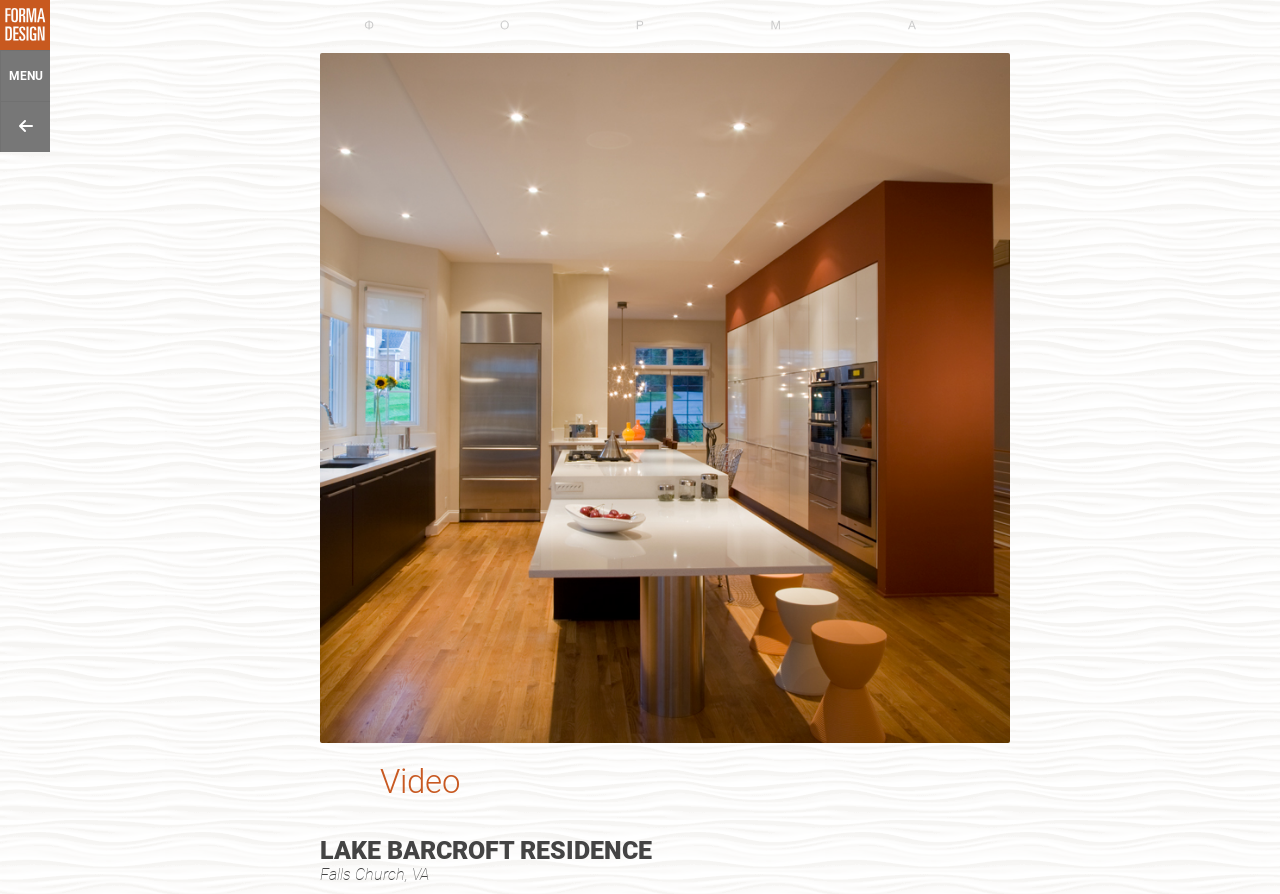Examine the image carefully and respond to the question with a detailed answer: 
What is the type of content available on the webpage?

The type of content available on the webpage can be inferred from the link 'Video' located below the image. This suggests that the webpage contains video content related to the Lake Barcroft Residence.